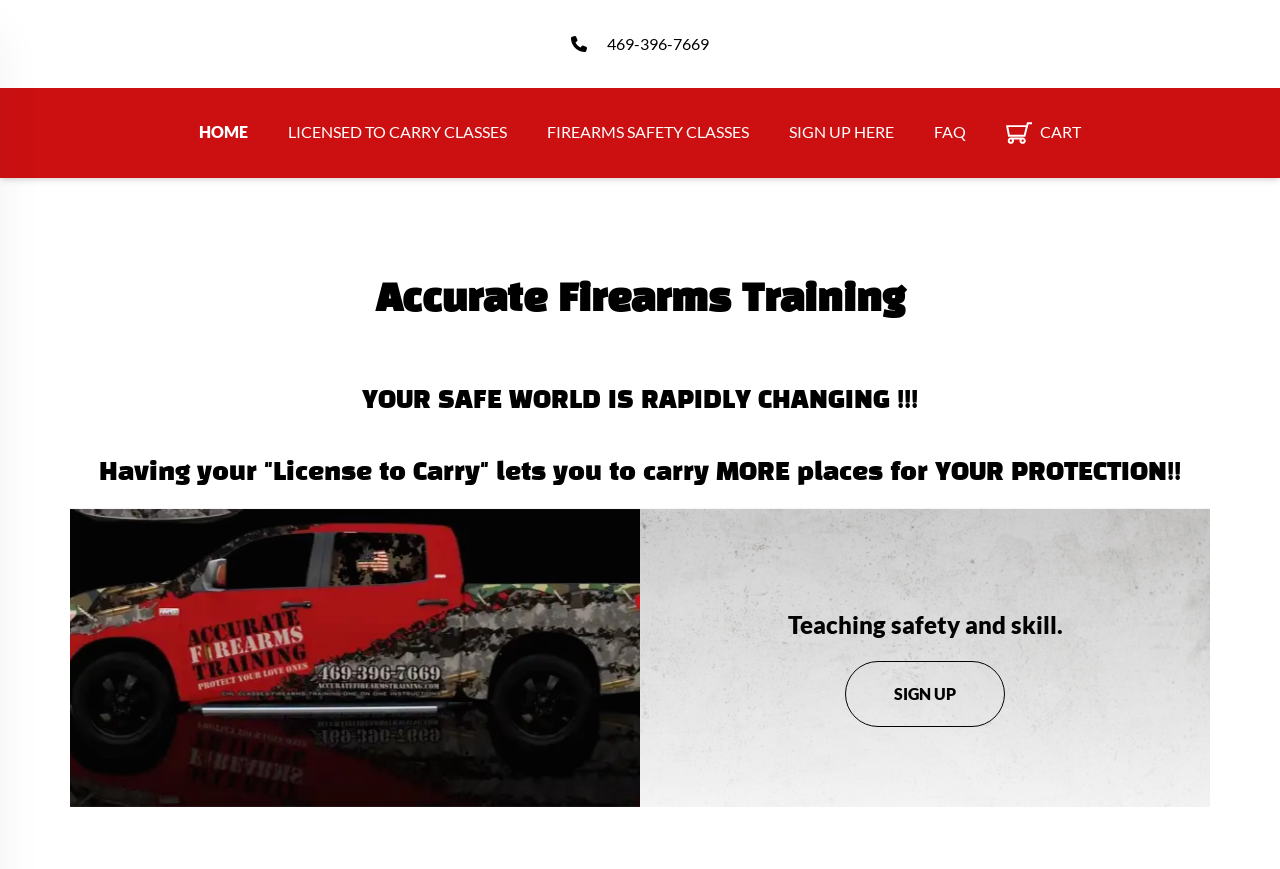Determine the bounding box coordinates for the clickable element required to fulfill the instruction: "Sign up for a class". Provide the coordinates as four float numbers between 0 and 1, i.e., [left, top, right, bottom].

[0.66, 0.785, 0.785, 0.806]